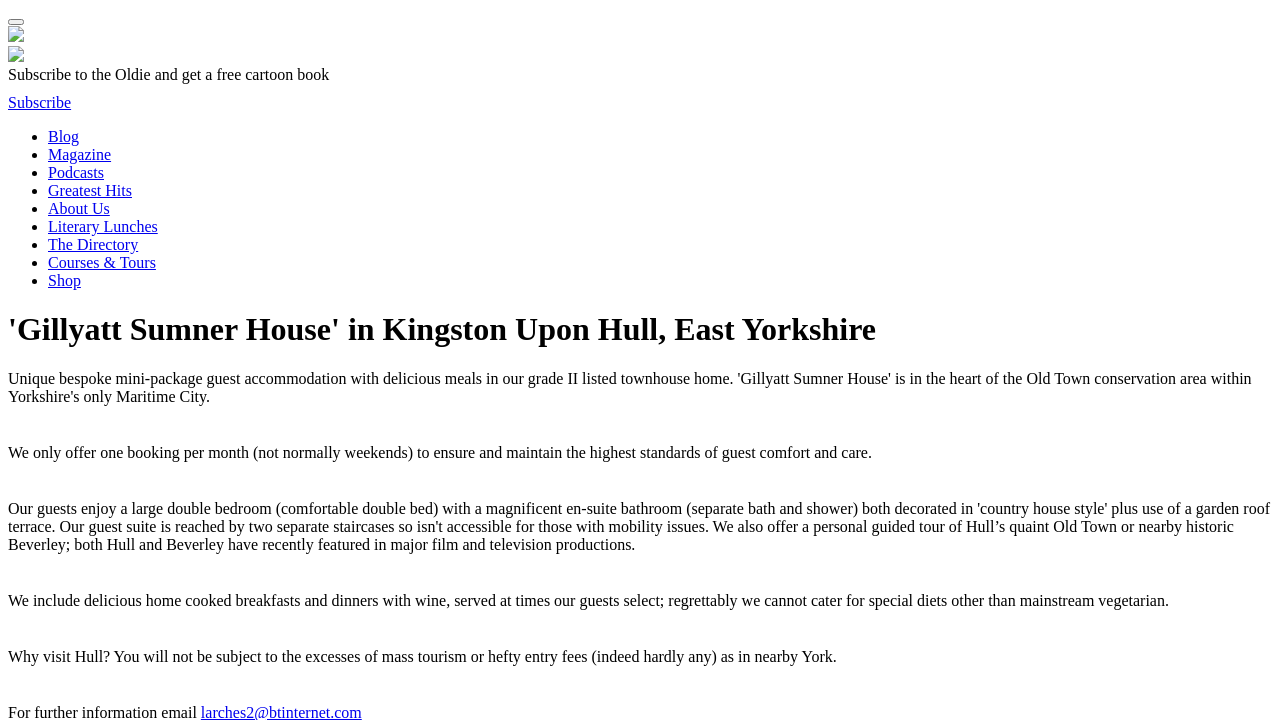Why is Hull a good place to visit?
Please answer using one word or phrase, based on the screenshot.

No mass tourism